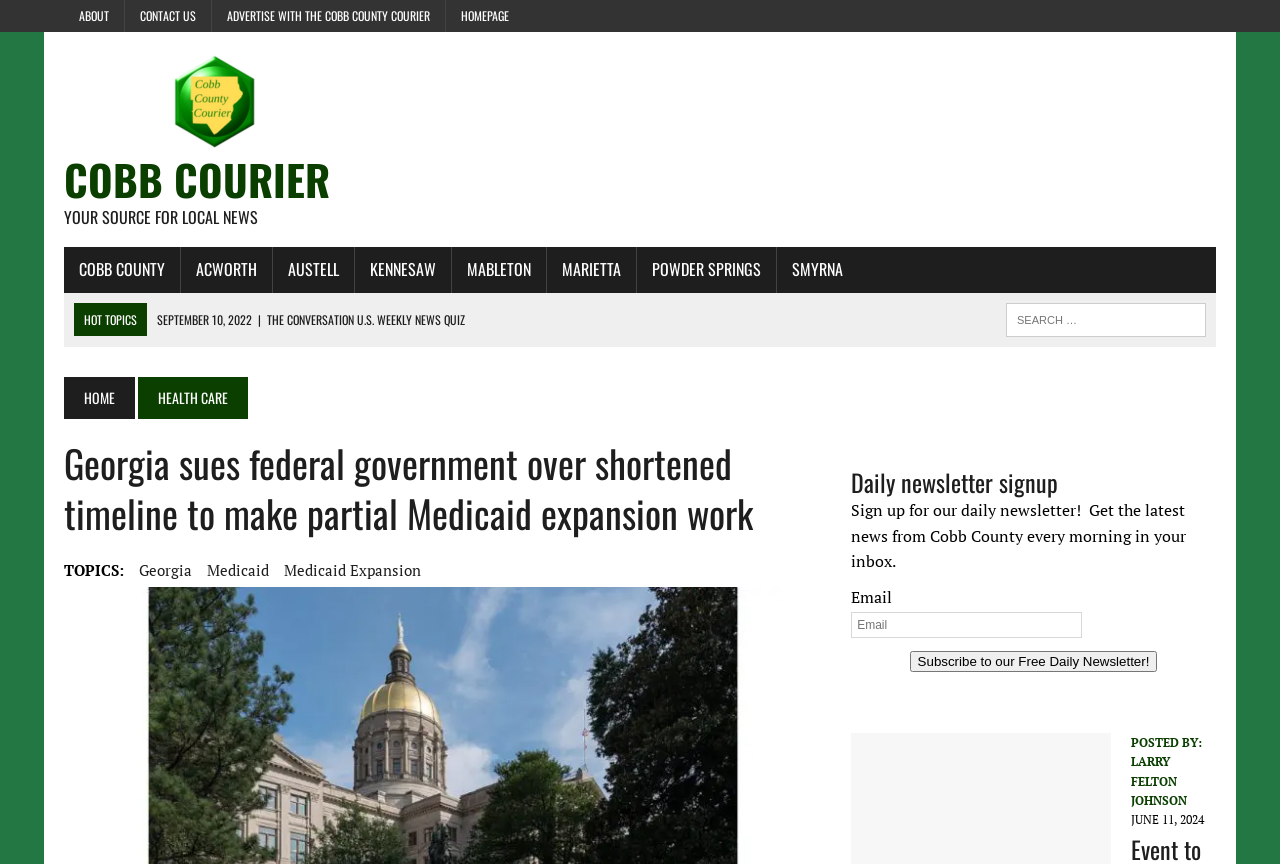Using the element description About, predict the bounding box coordinates for the UI element. Provide the coordinates in (top-left x, top-left y, bottom-right x, bottom-right y) format with values ranging from 0 to 1.

[0.05, 0.0, 0.097, 0.037]